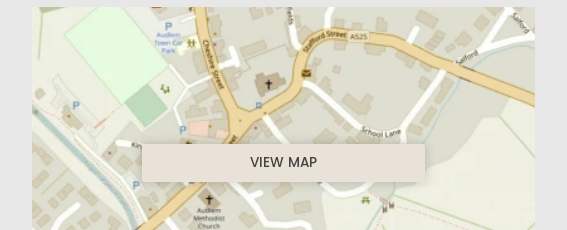Offer an in-depth caption that covers the entire scene depicted in the image.

The image displays a detailed map of Audlem, highlighting key locations such as Audlem Town Centre and the surrounding area. A prominent button labeled "VIEW MAP" is centrally located across the map, inviting users to explore further. The map features various marked streets, nearby parks, and buildings, offering a clear layout of the locality. Key features include recognizable institutions and pathways, designed to provide visitors with easy navigation options. This resource serves as an essential tool for those looking to familiarize themselves with Audlem and plan their visits effectively.